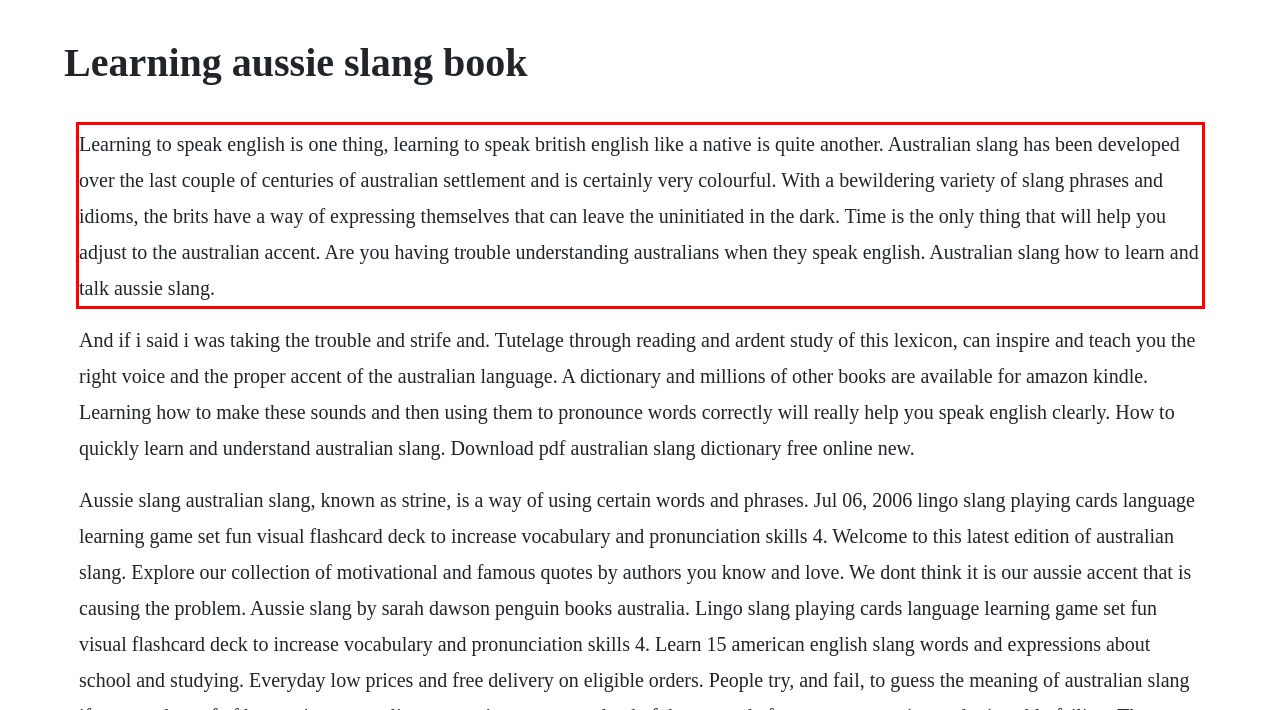You are provided with a screenshot of a webpage that includes a red bounding box. Extract and generate the text content found within the red bounding box.

Learning to speak english is one thing, learning to speak british english like a native is quite another. Australian slang has been developed over the last couple of centuries of australian settlement and is certainly very colourful. With a bewildering variety of slang phrases and idioms, the brits have a way of expressing themselves that can leave the uninitiated in the dark. Time is the only thing that will help you adjust to the australian accent. Are you having trouble understanding australians when they speak english. Australian slang how to learn and talk aussie slang.